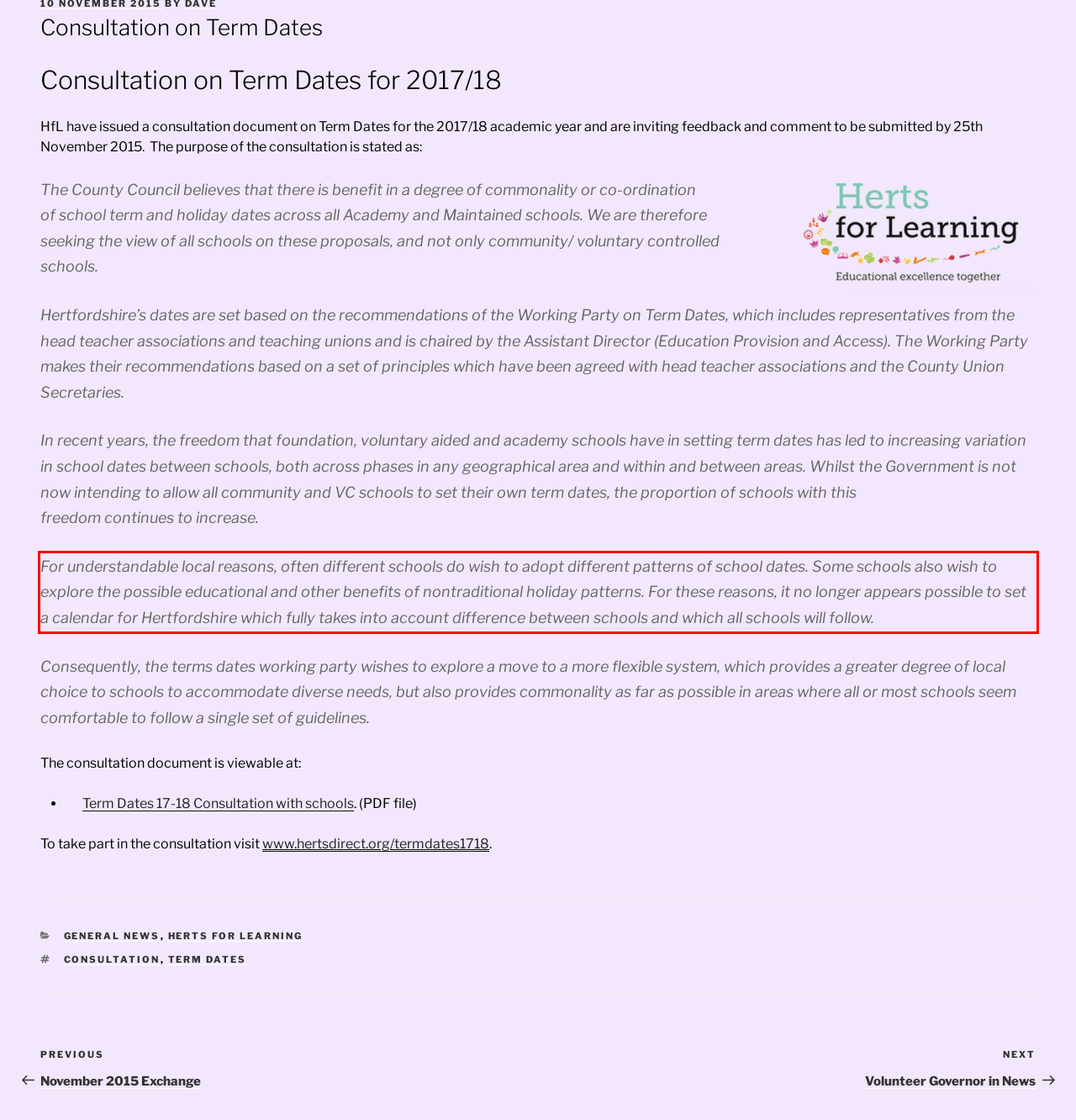Please look at the webpage screenshot and extract the text enclosed by the red bounding box.

For understandable local reasons, often different schools do wish to adopt different patterns of school dates. Some schools also wish to explore the possible educational and other benefits of nontraditional holiday patterns. For these reasons, it no longer appears possible to set a calendar for Hertfordshire which fully takes into account difference between schools and which all schools will follow.